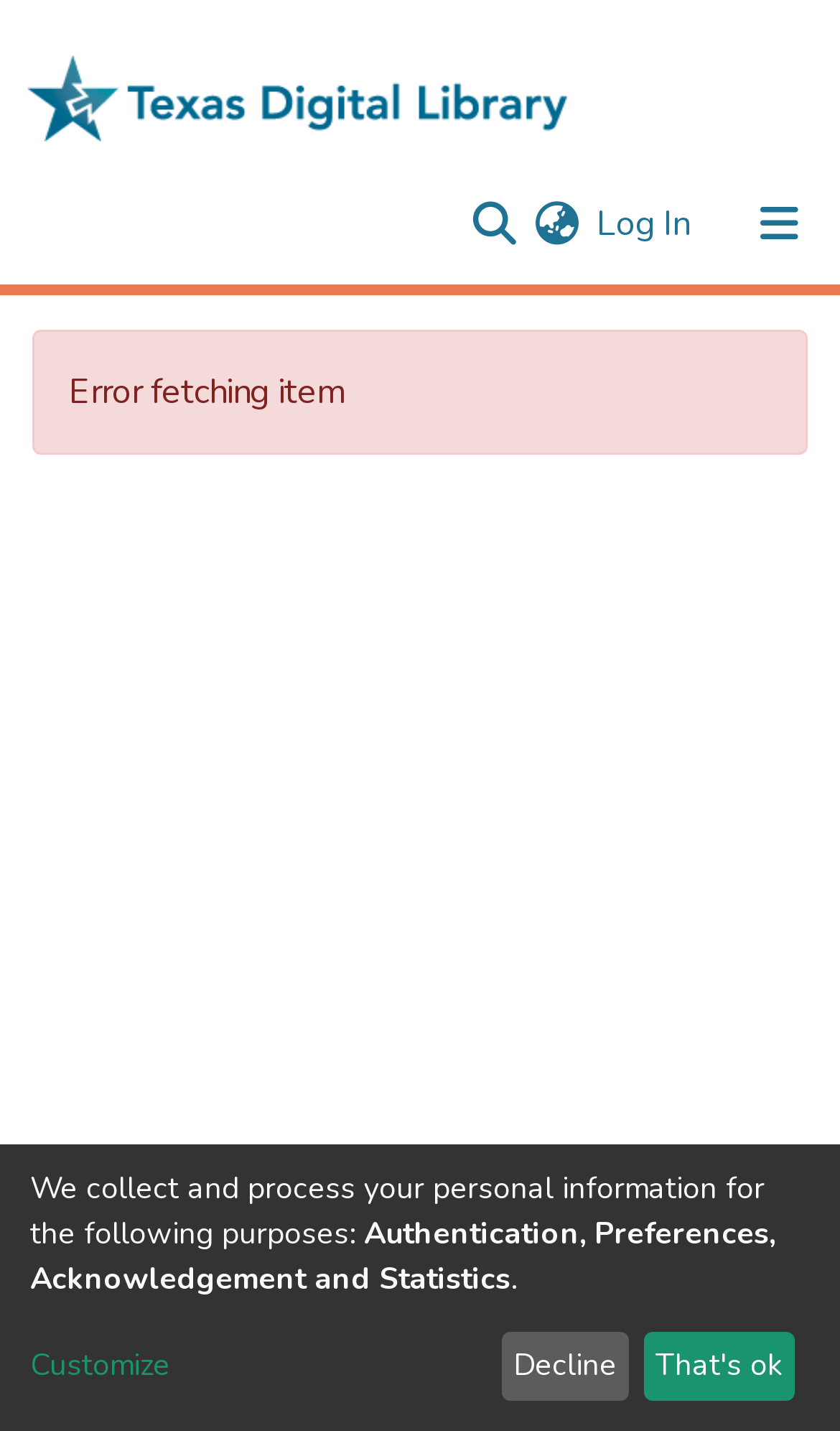Using the provided description LYRASIS, find the bounding box coordinates for the UI element. Provide the coordinates in (top-left x, top-left y, bottom-right x, bottom-right y) format, ensuring all values are between 0 and 1.

[0.808, 0.925, 0.969, 0.958]